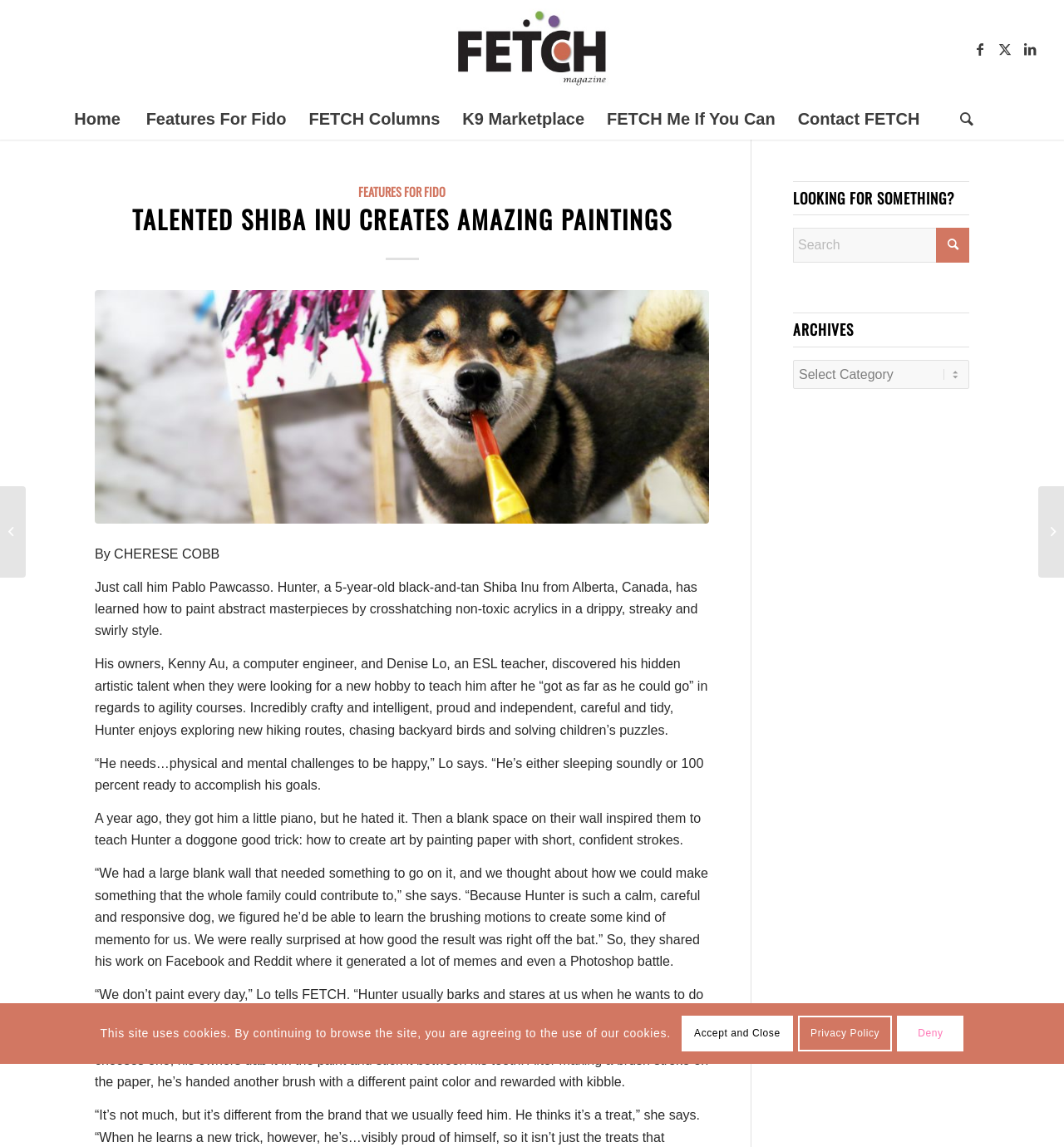Identify the bounding box for the UI element that is described as follows: "title="paw"".

[0.089, 0.253, 0.666, 0.457]